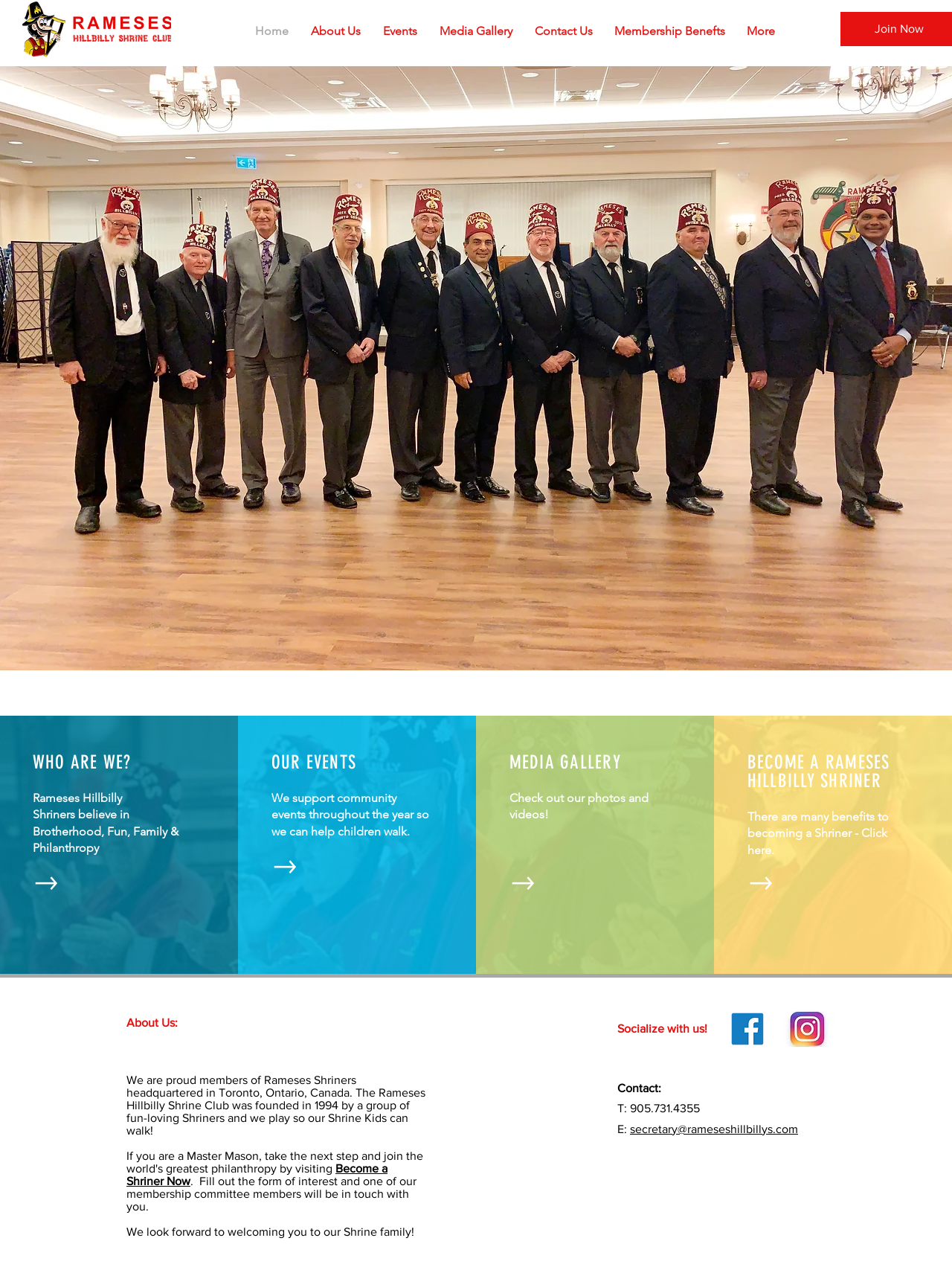Please locate the bounding box coordinates for the element that should be clicked to achieve the following instruction: "Contact us through email". Ensure the coordinates are given as four float numbers between 0 and 1, i.e., [left, top, right, bottom].

[0.662, 0.886, 0.838, 0.896]